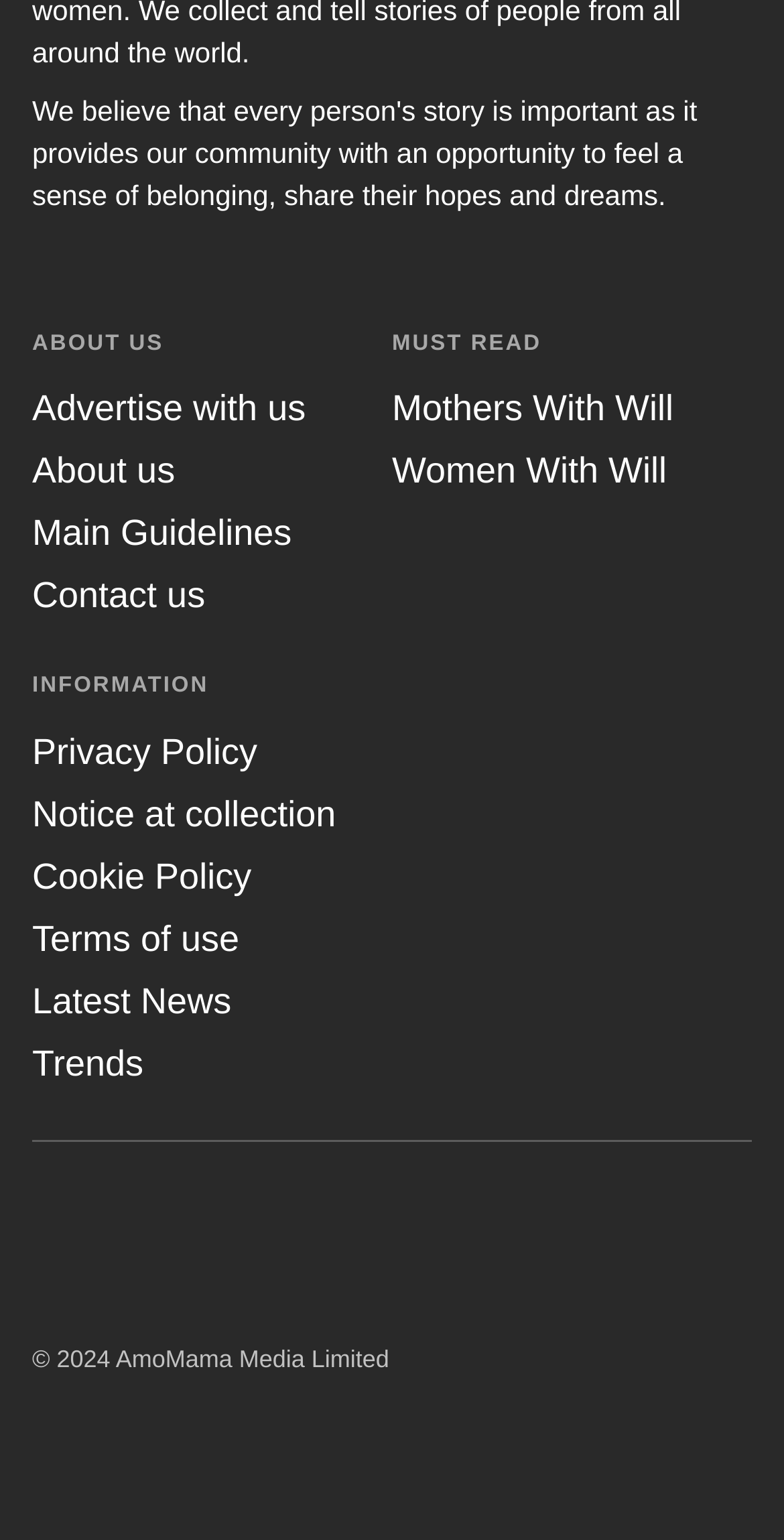Give the bounding box coordinates for the element described as: "aria-label="facebook"".

[0.205, 0.772, 0.328, 0.835]